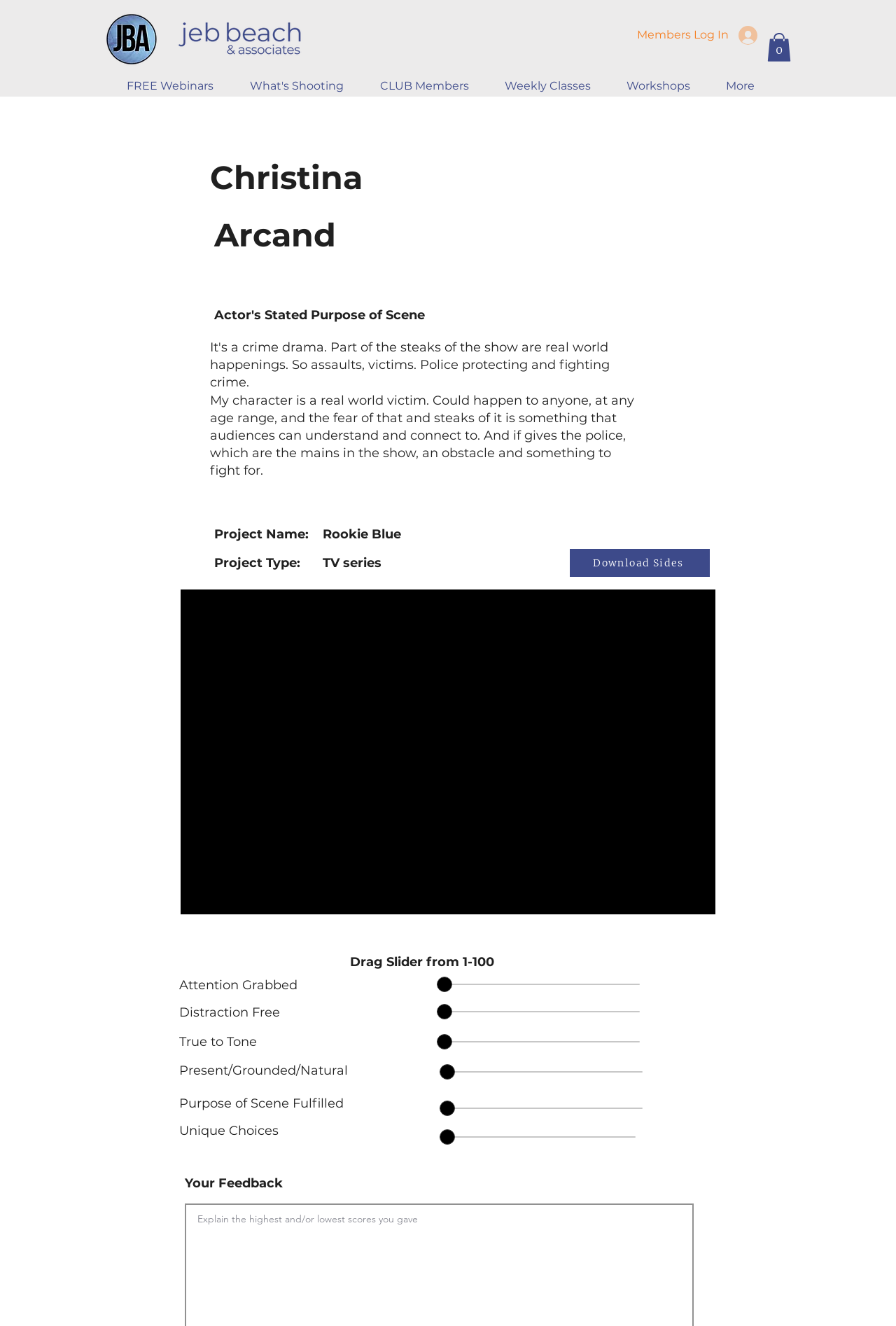What is the project type of 'Rookie Blue'? Look at the image and give a one-word or short phrase answer.

TV series